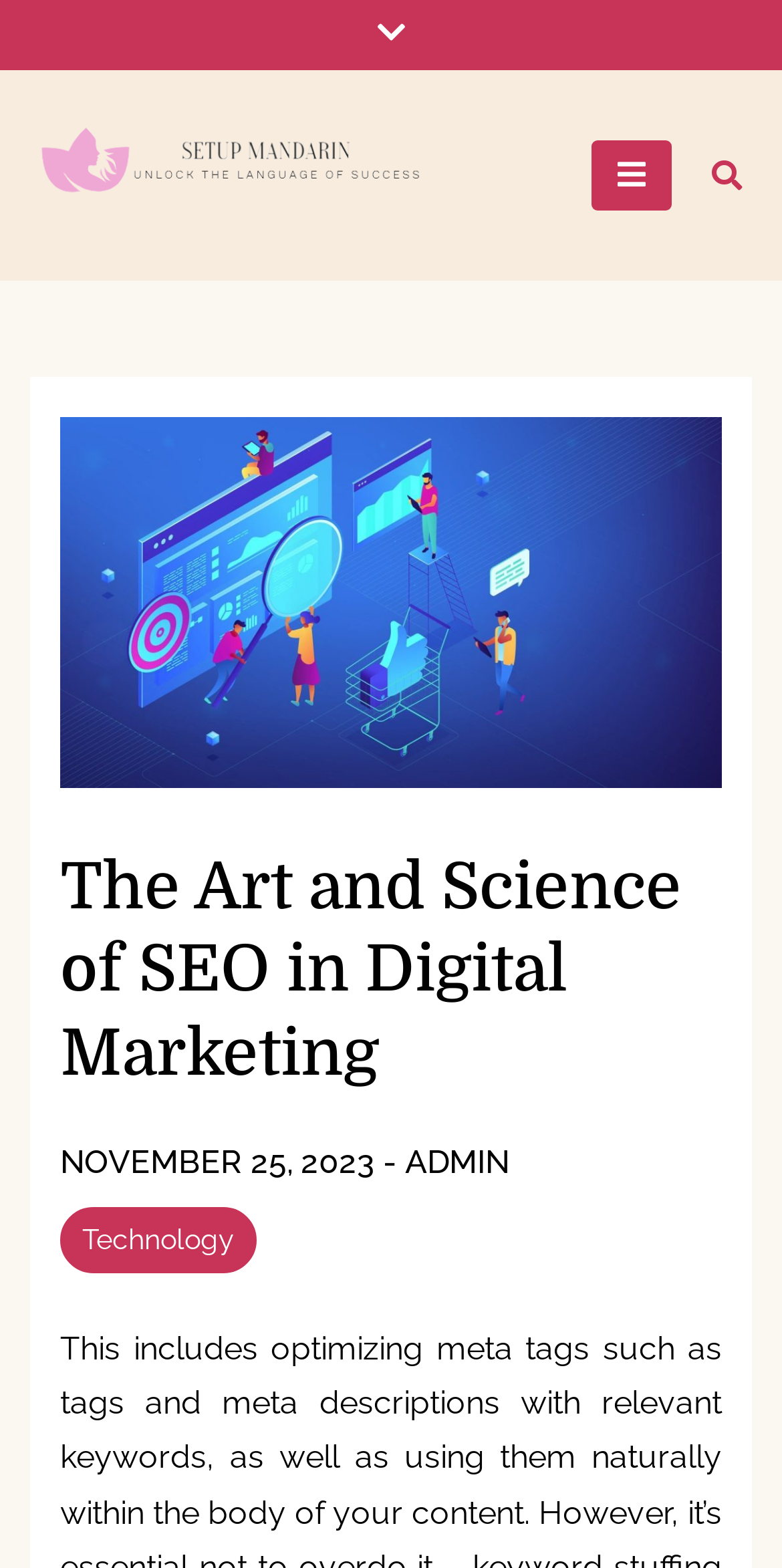Determine the main heading of the webpage and generate its text.

The Art and Science of SEO in Digital Marketing